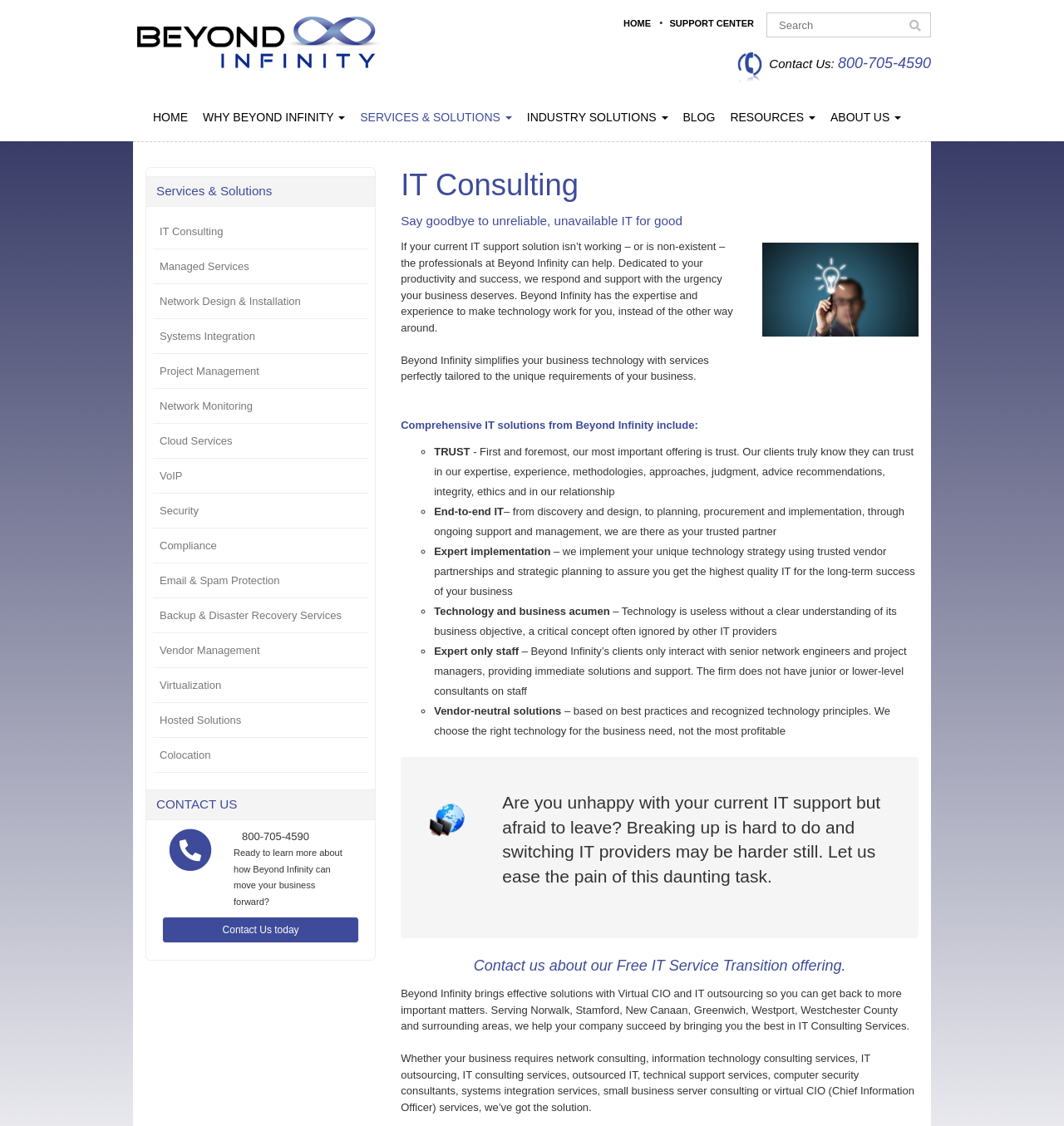What is the purpose of Beyond Infinity's Virtual CIO service?
Give a detailed and exhaustive answer to the question.

The purpose of Beyond Infinity's Virtual CIO service is to allow clients to get back to more important matters, as mentioned on the webpage, by outsourcing their IT needs to Beyond Infinity.